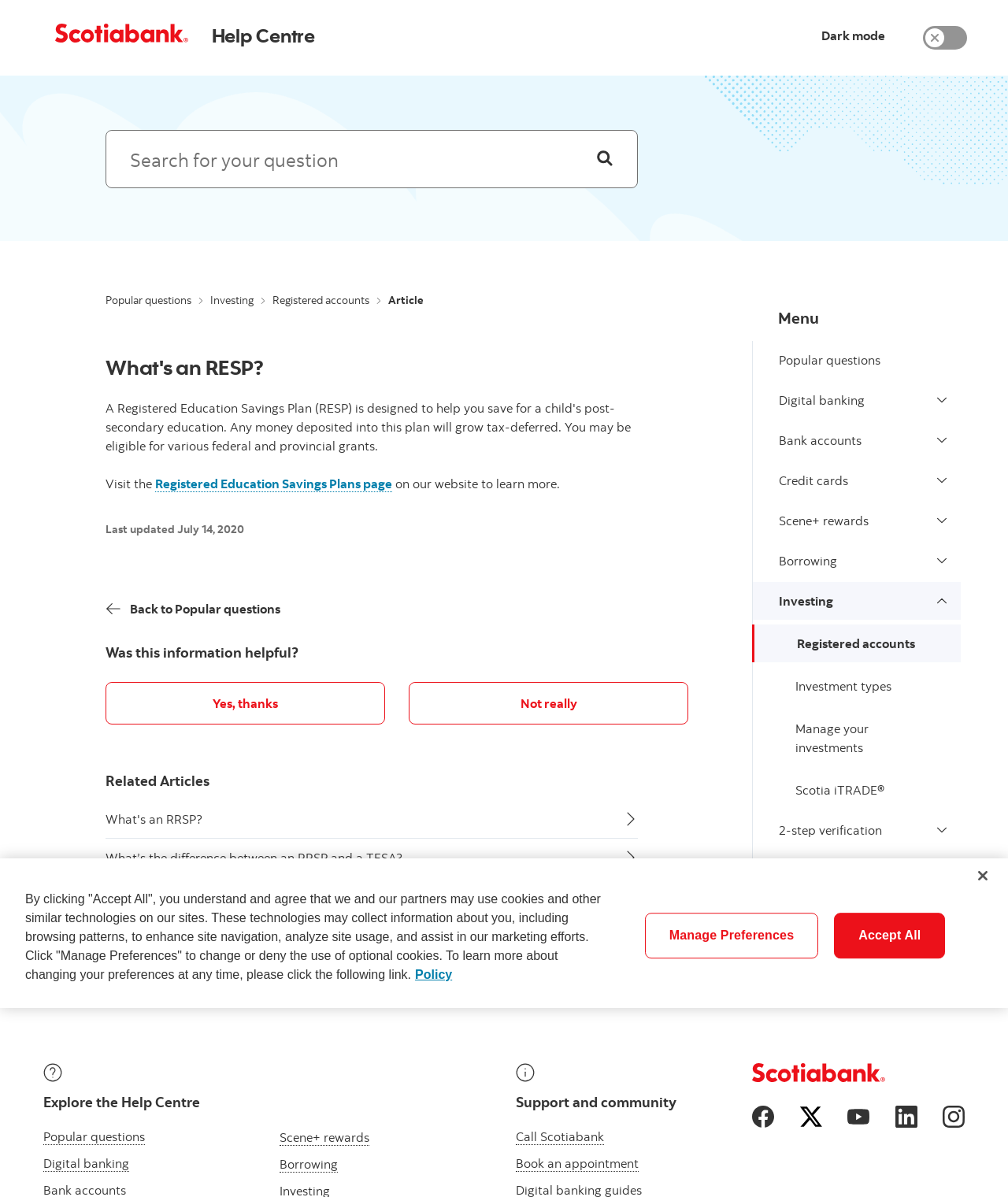Locate the bounding box coordinates of the clickable element to fulfill the following instruction: "Call 07 3343 5899". Provide the coordinates as four float numbers between 0 and 1 in the format [left, top, right, bottom].

None